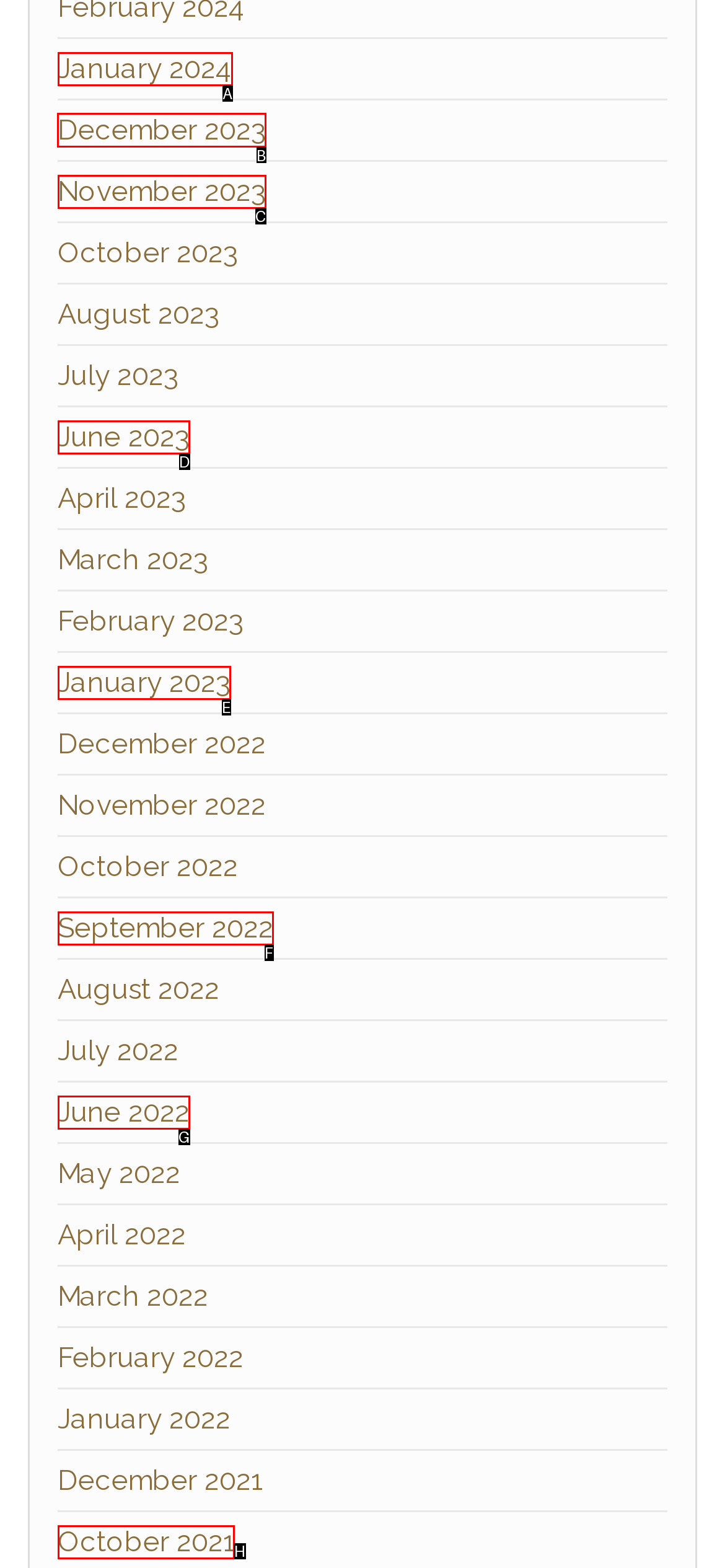Indicate the UI element to click to perform the task: go to December 2023. Reply with the letter corresponding to the chosen element.

B